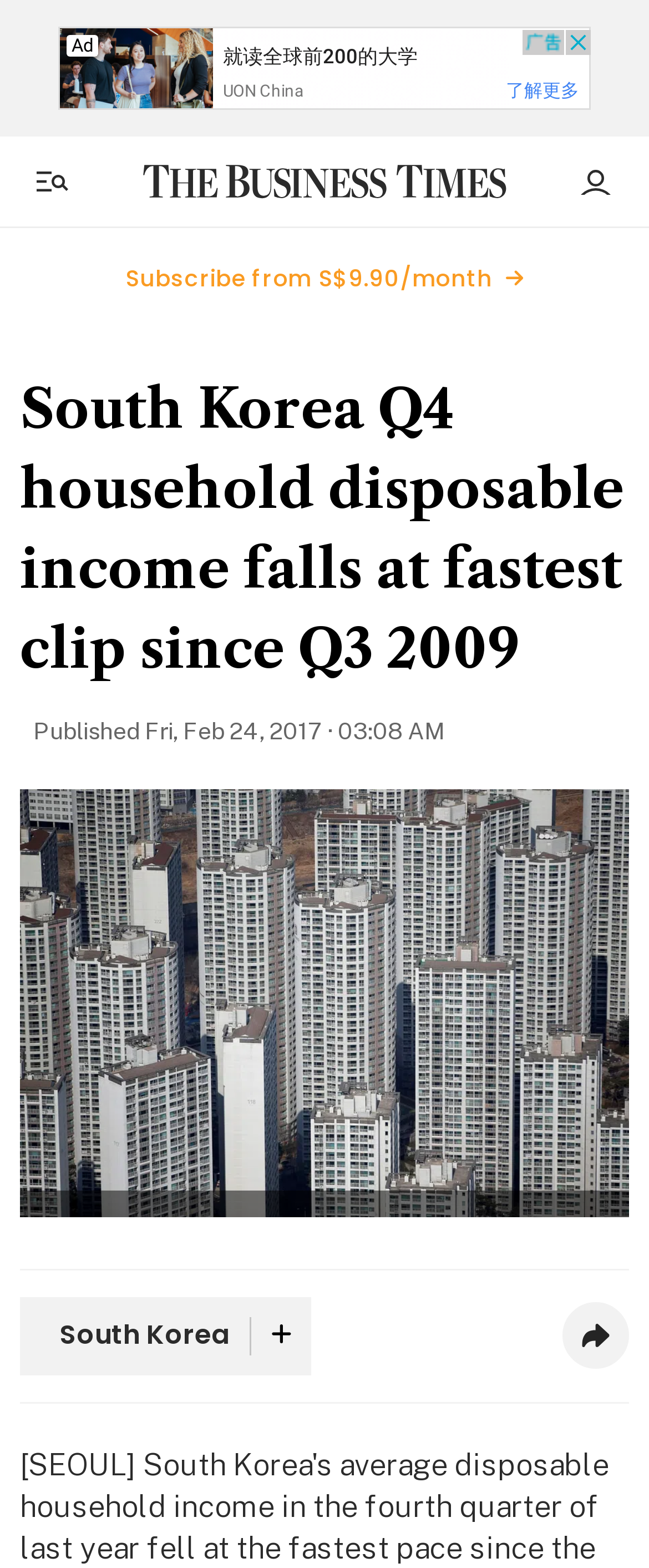What is the topic of the image?
Using the image as a reference, answer the question with a short word or phrase.

Household disposable income